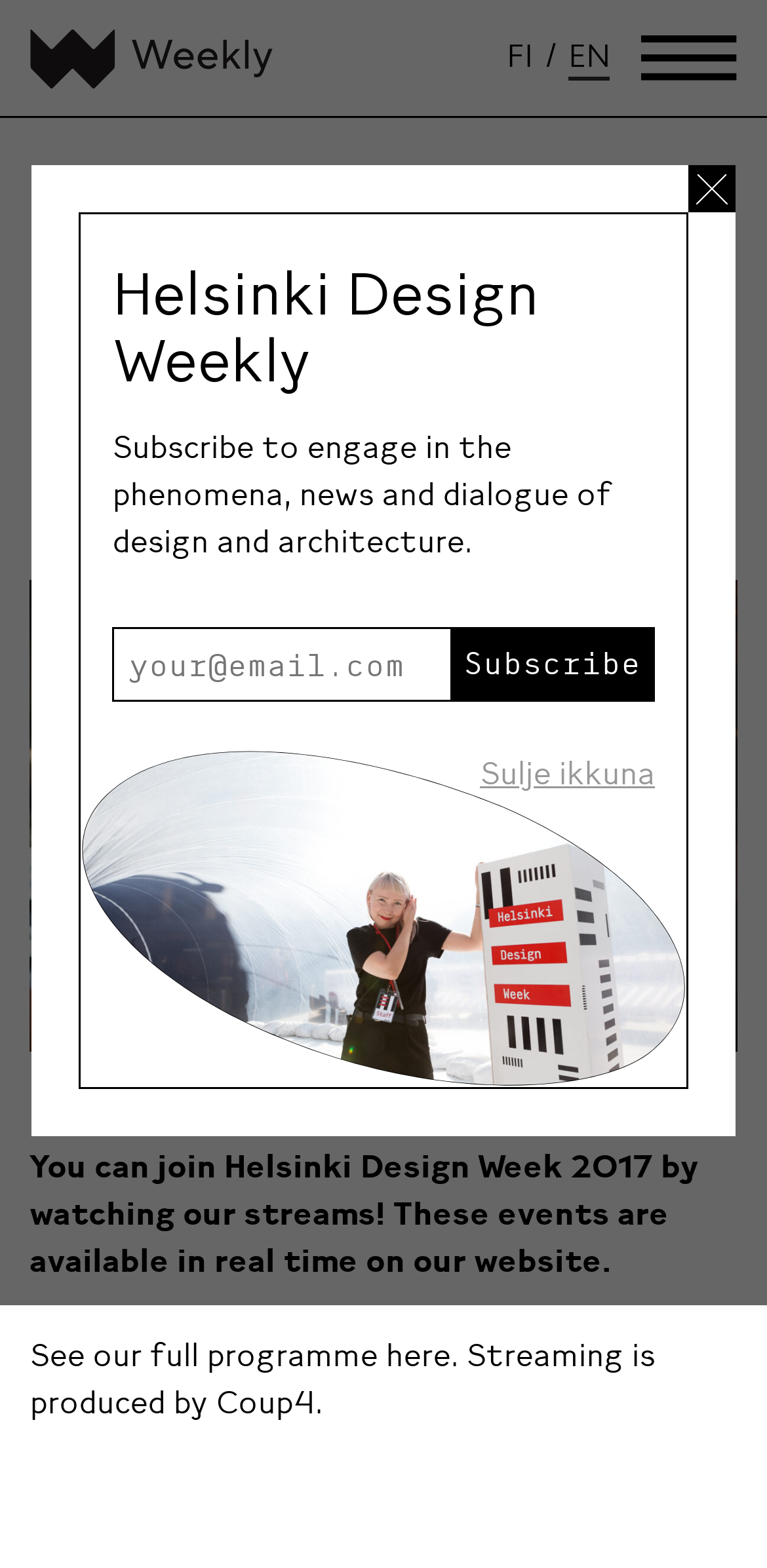Determine the bounding box of the UI component based on this description: "here". The bounding box coordinates should be four float values between 0 and 1, i.e., [left, top, right, bottom].

[0.503, 0.851, 0.587, 0.876]